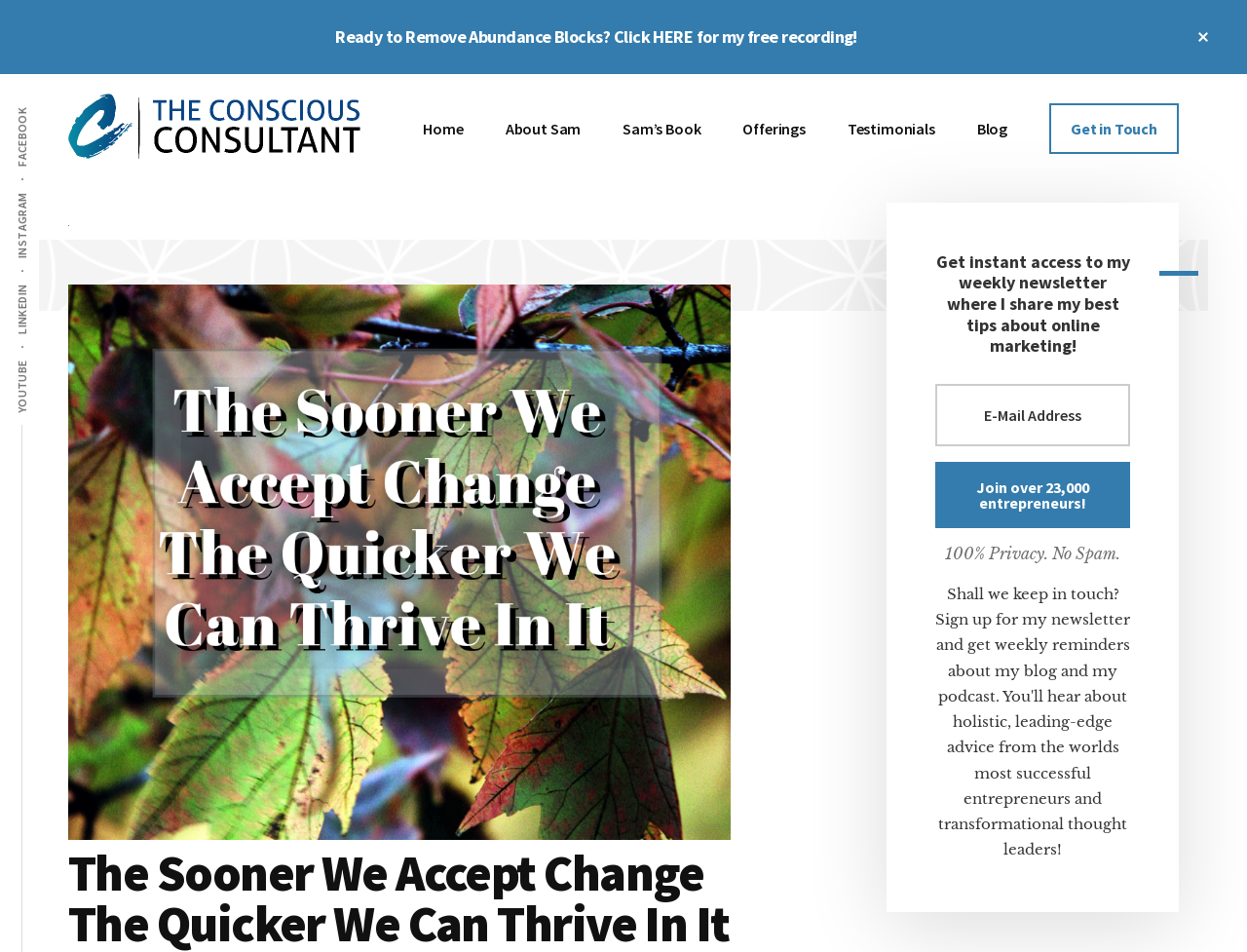Locate the bounding box coordinates of the clickable element to fulfill the following instruction: "Enter email address". Provide the coordinates as four float numbers between 0 and 1 in the format [left, top, right, bottom].

[0.75, 0.403, 0.906, 0.469]